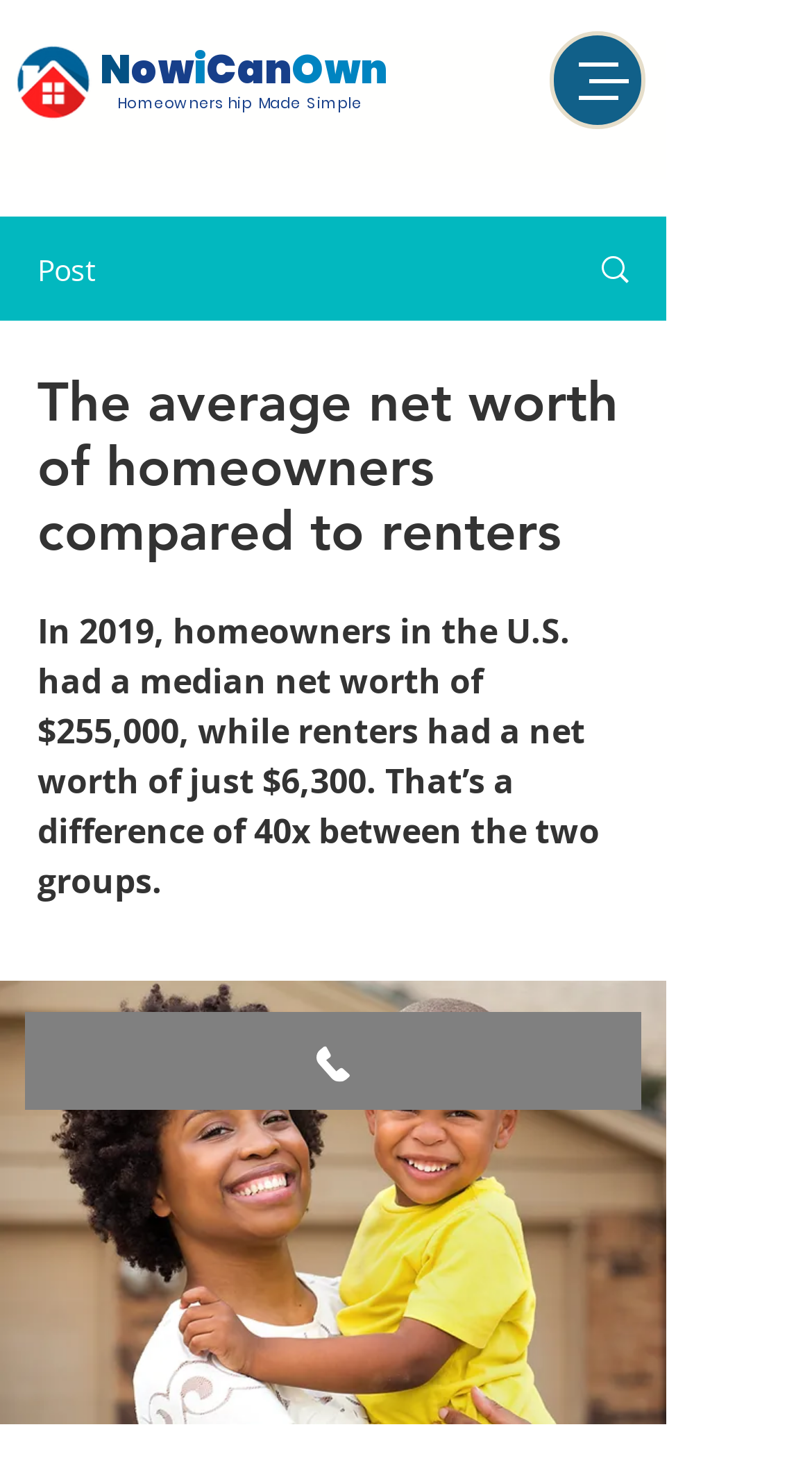Provide an in-depth description of the elements and layout of the webpage.

The webpage appears to be a financial or real estate-related page, with a focus on homeownership. At the top, there is a heading that reads "The average net worth of homeowners compared to renters" and a subheading "NowiCanOwn" with a link to the same name. Below this, there is another heading "Homeownership Made Simple" with a link to the same name.

To the right of these headings, there is a button to open a navigation menu, which contains a link to "Post" and an image. Below the headings, there is a section with a heading that repeats the title "The average net worth of homeowners compared to renters". This section contains a paragraph of text that compares the median net worth of homeowners and renters in the U.S. in 2019, highlighting a significant difference between the two groups.

At the bottom of the page, there is a link to "Phone" with an accompanying image. There is also an iframe embedded in the page, which takes up a significant portion of the top section. Overall, the page appears to be promoting homeownership and providing some statistics to support its benefits.